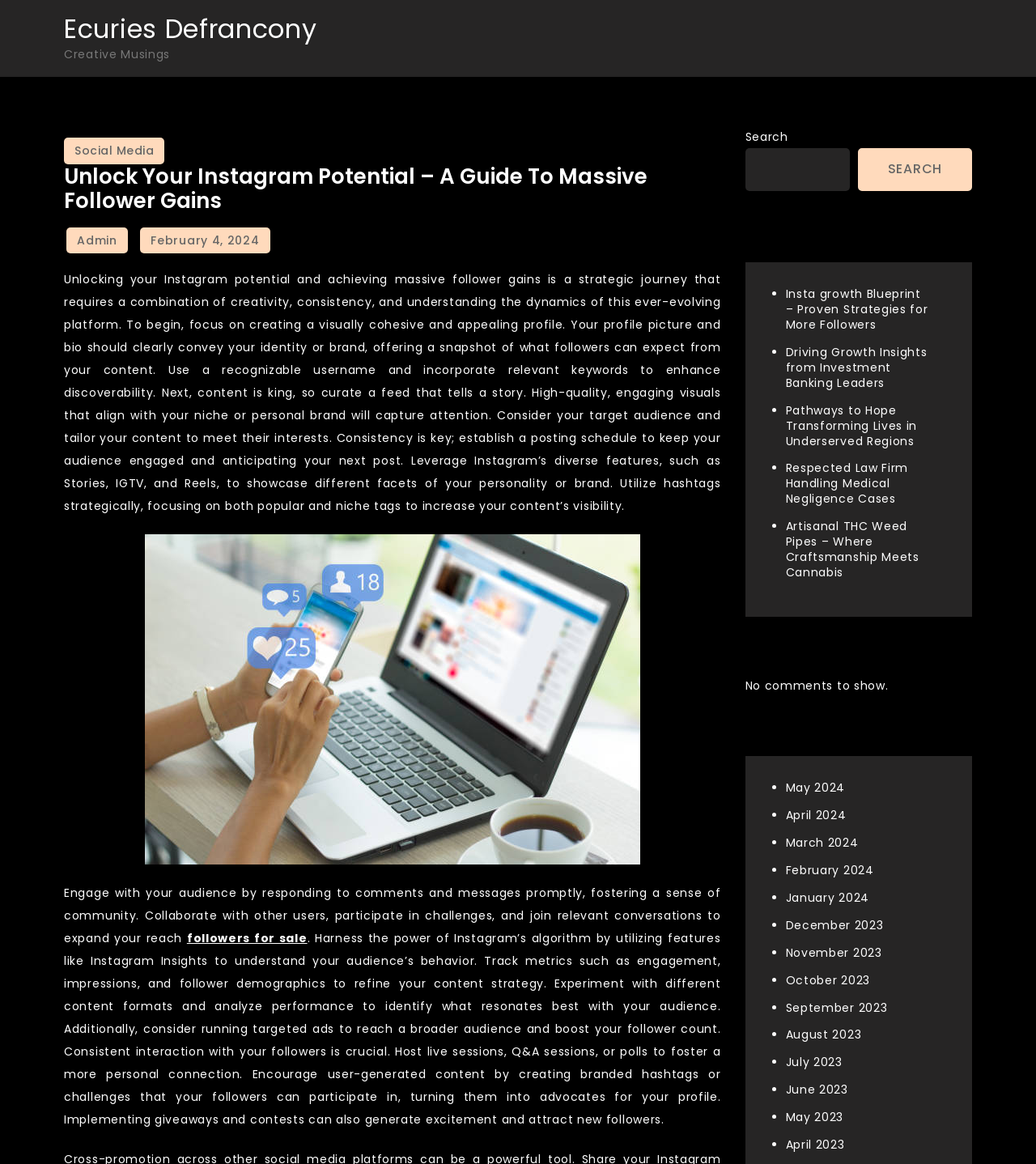Describe all visible elements and their arrangement on the webpage.

This webpage is about unlocking Instagram potential and gaining massive followers. At the top, there is a header section with a link to "Ecuries Defrancony" and a static text "Creative Musings". Below this, there is a main heading "Unlock Your Instagram Potential – A Guide To Massive Follower Gains" followed by a footer section with a link to "Social Media".

The main content of the webpage is divided into several sections. The first section provides a guide to unlocking Instagram potential, which includes creating a visually cohesive and appealing profile, curating a feed that tells a story, leveraging Instagram's diverse features, and engaging with the audience. This section also includes an image related to followers for sale.

The next section provides additional tips for harnessing the power of Instagram's algorithm, including utilizing features like Instagram Insights, experimenting with different content formats, and running targeted ads. This section also encourages consistent interaction with followers through live sessions, Q&A sessions, or polls.

On the right side of the webpage, there is a search bar with a button labeled "SEARCH". Below this, there is a section titled "Recent Posts" which lists several links to recent articles, including "Insta growth Blueprint – Proven Strategies for More Followers" and "Artisanal THC Weed Pipes – Where Craftsmanship Meets Cannabis".

Further down, there is a section titled "Recent Comments" which currently shows no comments. Below this, there is a section titled "Archives" which lists links to monthly archives from May 2024 to April 2023.

Overall, this webpage provides a comprehensive guide to unlocking Instagram potential and gaining massive followers, along with a list of recent posts and archives.